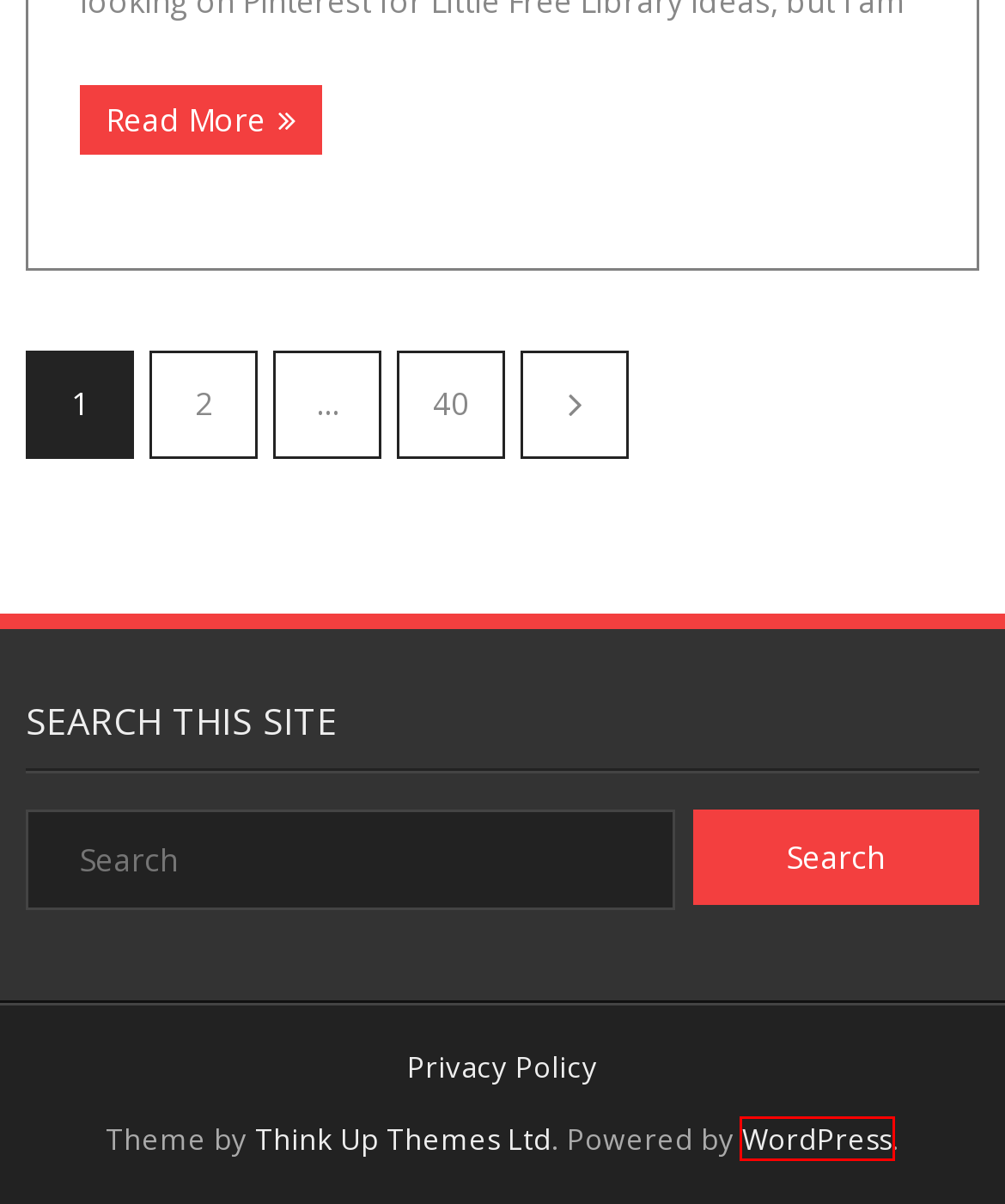You are provided with a screenshot of a webpage containing a red rectangle bounding box. Identify the webpage description that best matches the new webpage after the element in the bounding box is clicked. Here are the potential descriptions:
A. Little Free Library – Love, Laughter, and Literacy
B. Think Up Themes | Premium WordPress Themes
C. Rainbows in Kindergarten – Love, Laughter, and Literacy
D. Blog Tool, Publishing Platform, and CMS – WordPress.org
E. Uncategorized – Page 40 – Love, Laughter, and Literacy
F. Uncategorized – Page 2 – Love, Laughter, and Literacy
G. Privacy Policy – Love, Laughter, and Literacy
H. Writing with Mrs. Ross – Week 1 – Love, Laughter, and Literacy

D